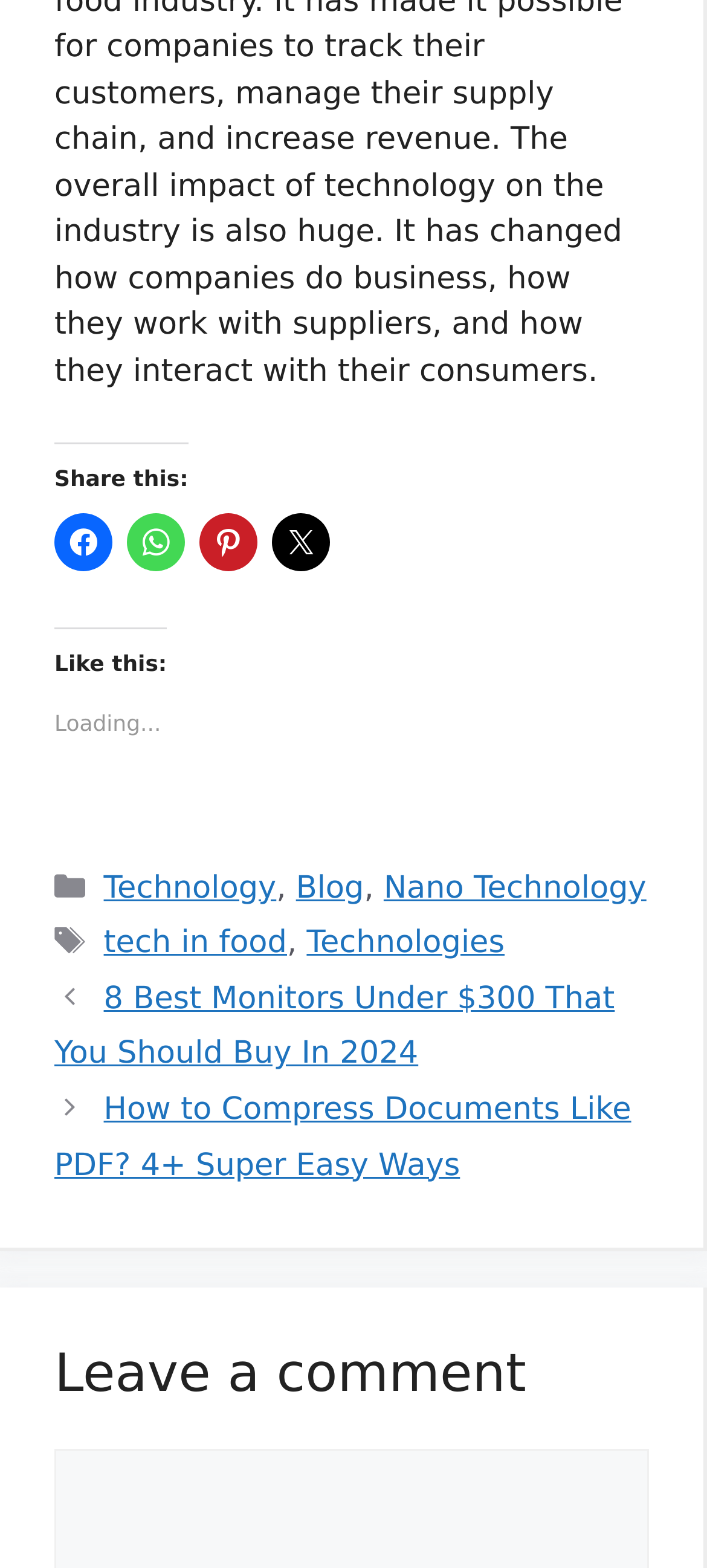Identify the bounding box coordinates of the region that should be clicked to execute the following instruction: "Leave a comment".

[0.077, 0.856, 0.918, 0.901]